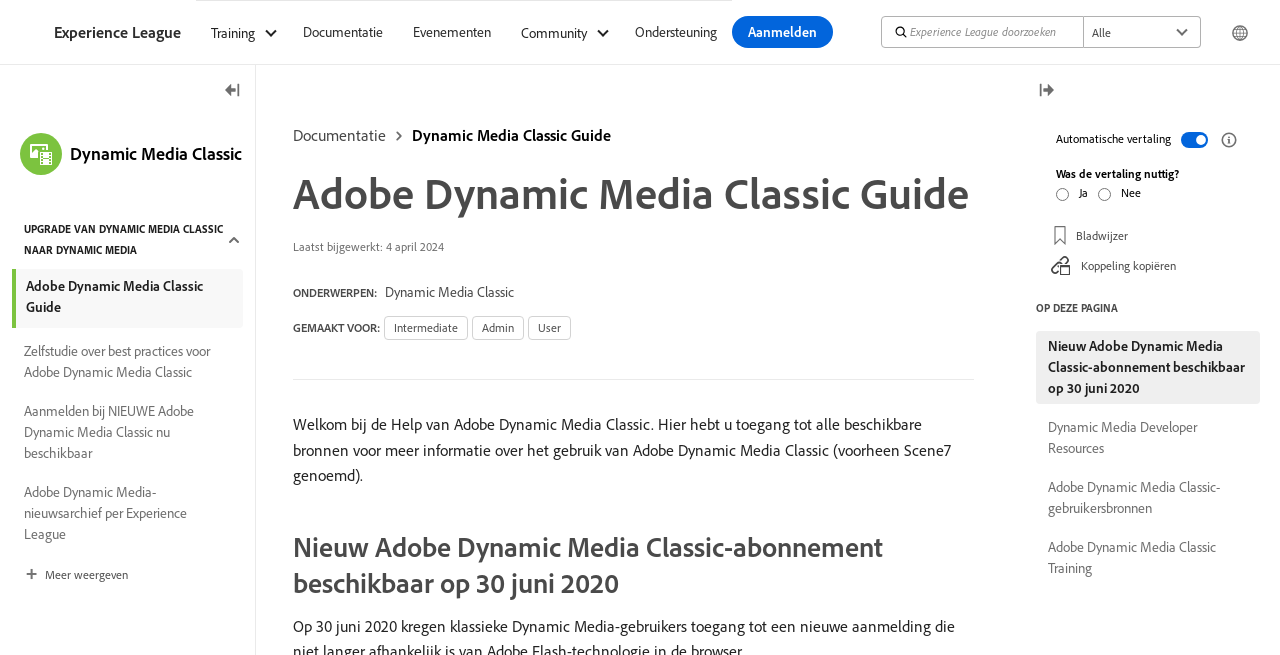Identify the bounding box coordinates of the clickable region to carry out the given instruction: "Click UPGRADE VAN DYNAMIC MEDIA CLASSIC NAAR DYNAMIC MEDIA".

[0.009, 0.334, 0.19, 0.398]